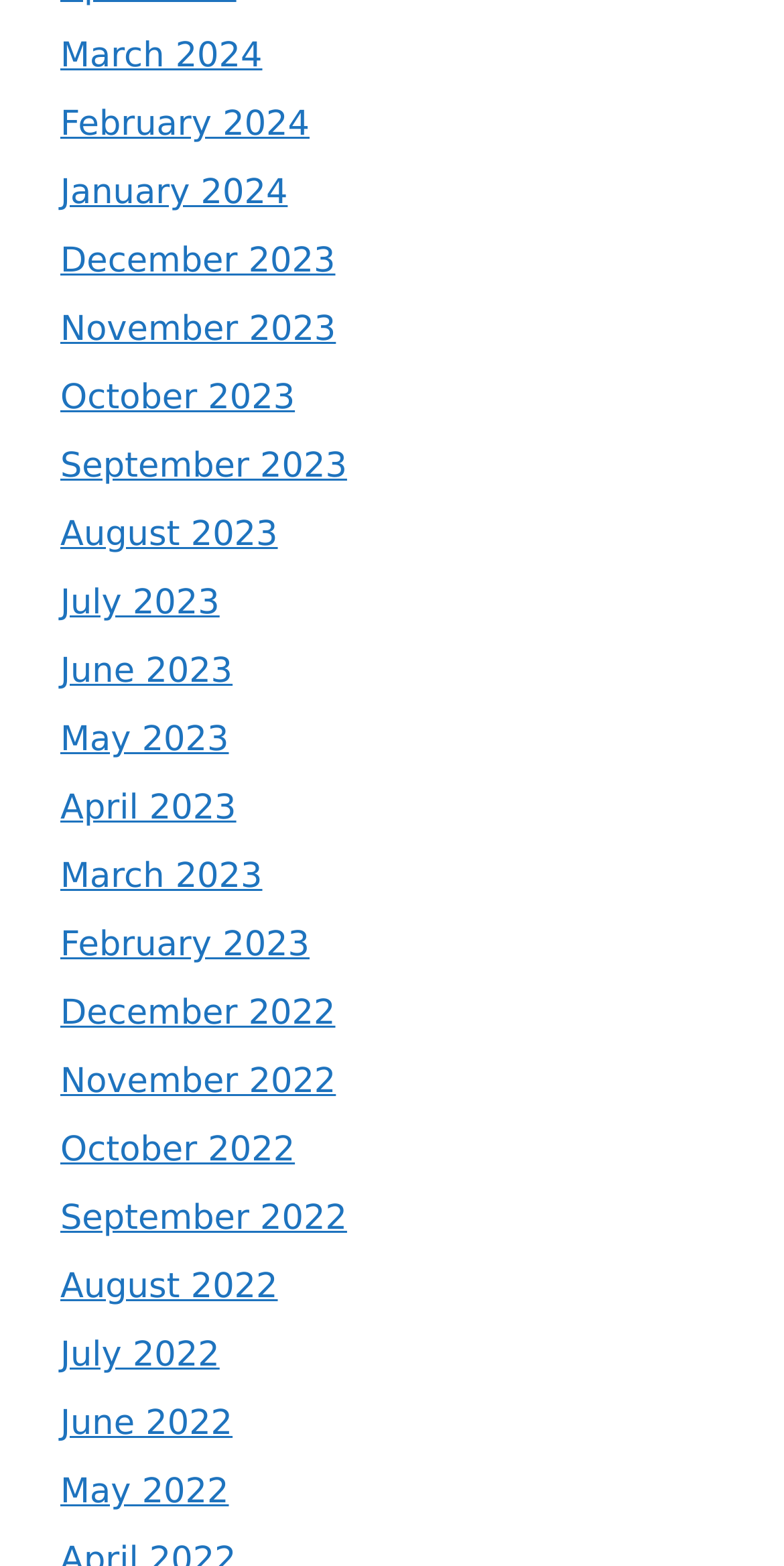Find the bounding box coordinates of the clickable region needed to perform the following instruction: "Go to February 2023". The coordinates should be provided as four float numbers between 0 and 1, i.e., [left, top, right, bottom].

[0.077, 0.591, 0.395, 0.617]